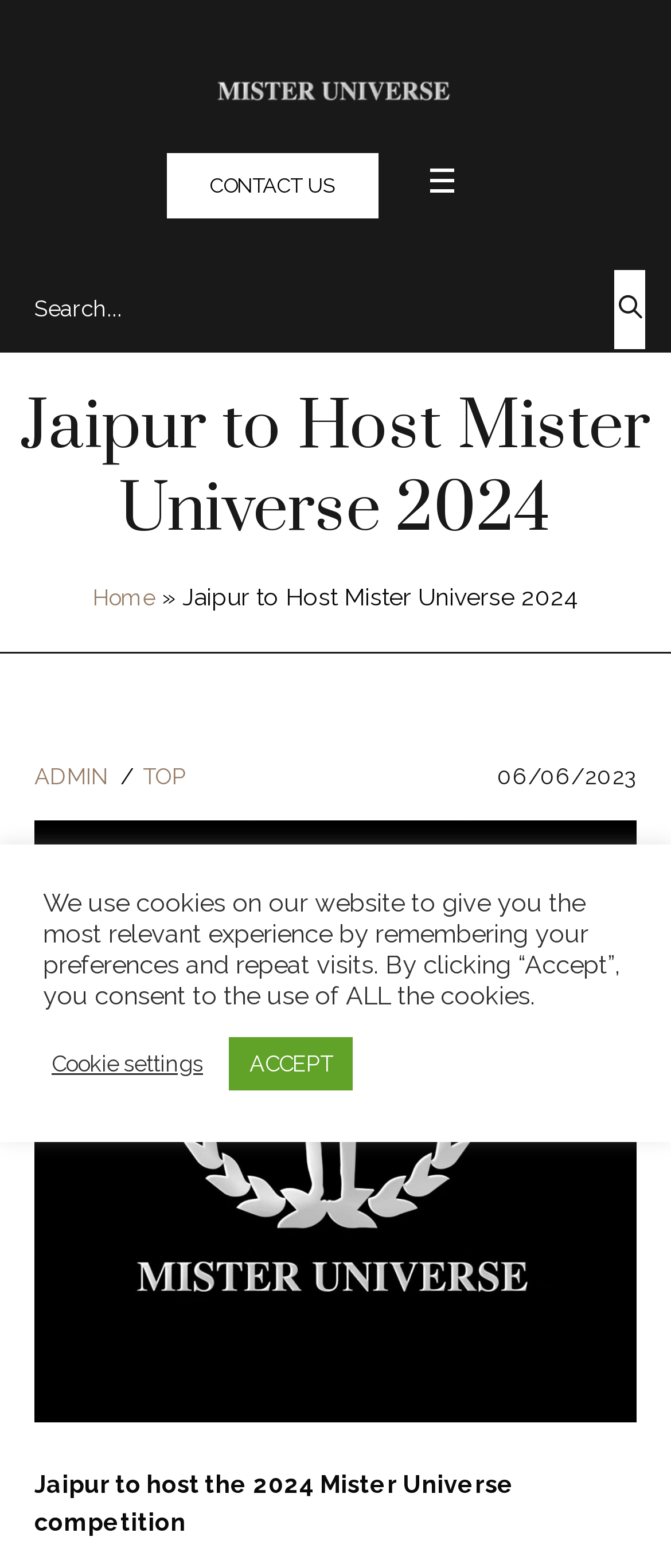What is the text on the image?
Use the image to give a comprehensive and detailed response to the question.

The answer can be found by examining the image element, which has the text 'Jaipur to Host Mister Universe 2024' associated with it, indicating that the text on the image is the same as the heading.